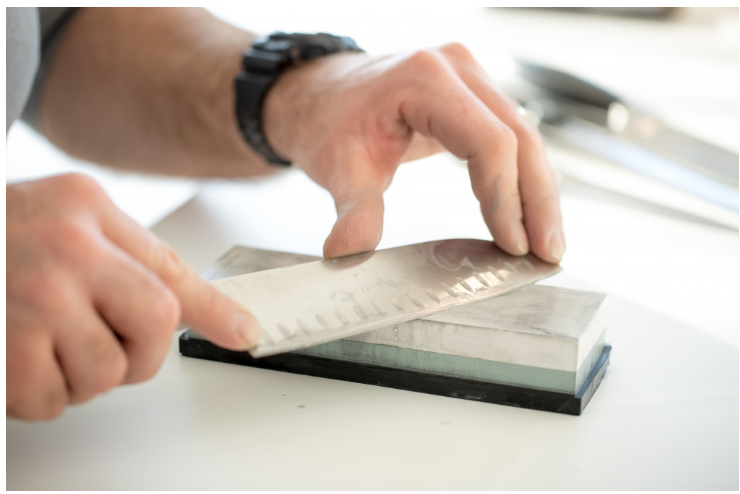Provide a comprehensive description of the image.

The image captures a close-up view of a person sharpening a knife, showcasing the careful technique involved in achieving a sharp edge. The individual is gripping the knife with one hand while using a sharpening stone placed on a work surface. The knife, gleaming under the light, features a ruler-like measurement scale along its blade, hinting at its precision-oriented design. The sharpening stone, composed of layered materials, shows a smooth, clean surface, indicating it is well-maintained for effective sharpening. In the background, various kitchen utensils can be seen, suggesting that this activity is part of a larger culinary endeavor. The atmosphere conveys a sense of craftsmanship and attention to detail, essential for cooking enthusiasts and professionals alike. This moment reflects the intersection of skill, practicality, and the art of preparation in the kitchen.